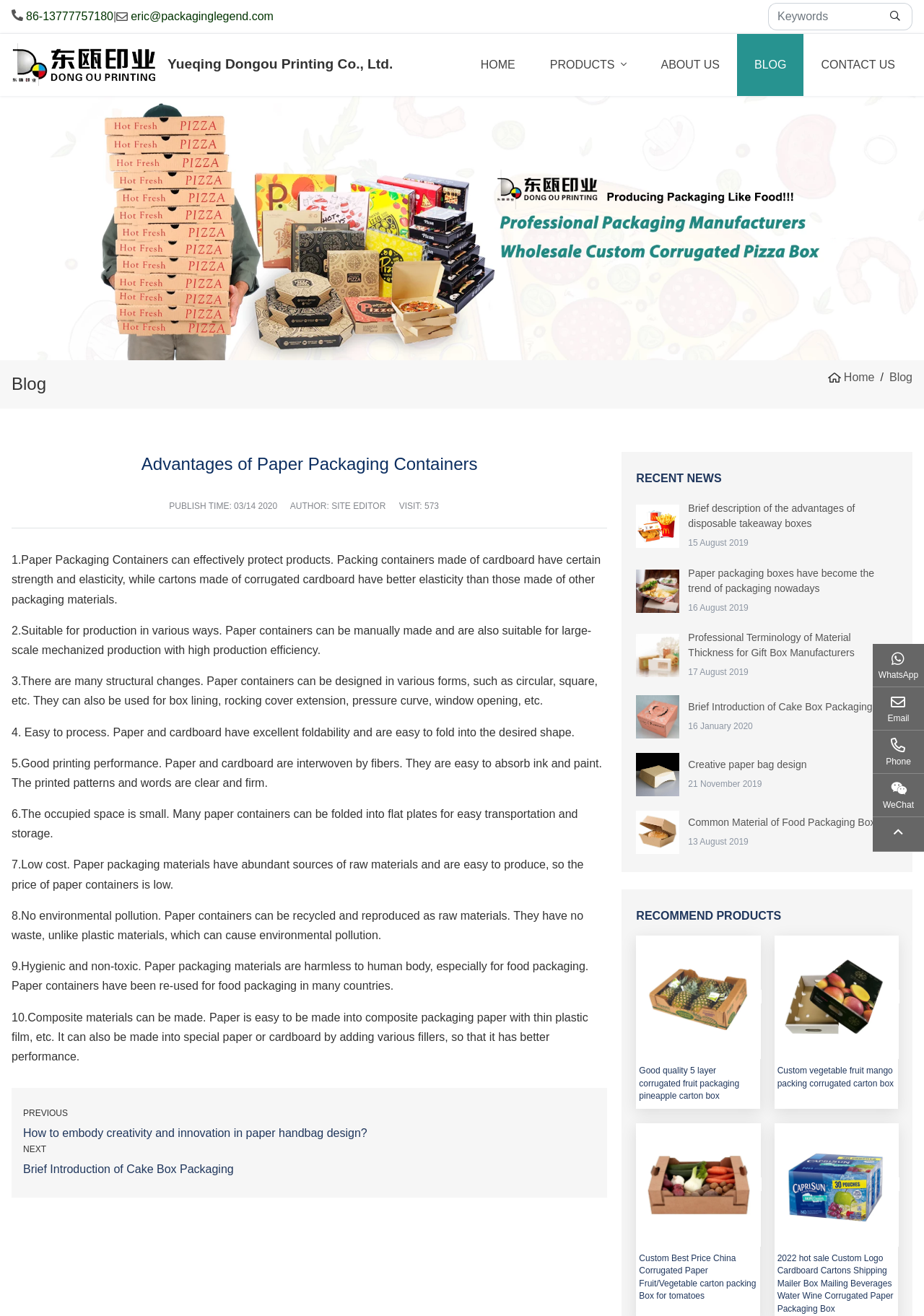Locate the UI element described by Email and provide its bounding box coordinates. Use the format (top-left x, top-left y, bottom-right x, bottom-right y) with all values as floating point numbers between 0 and 1.

[0.945, 0.522, 1.0, 0.555]